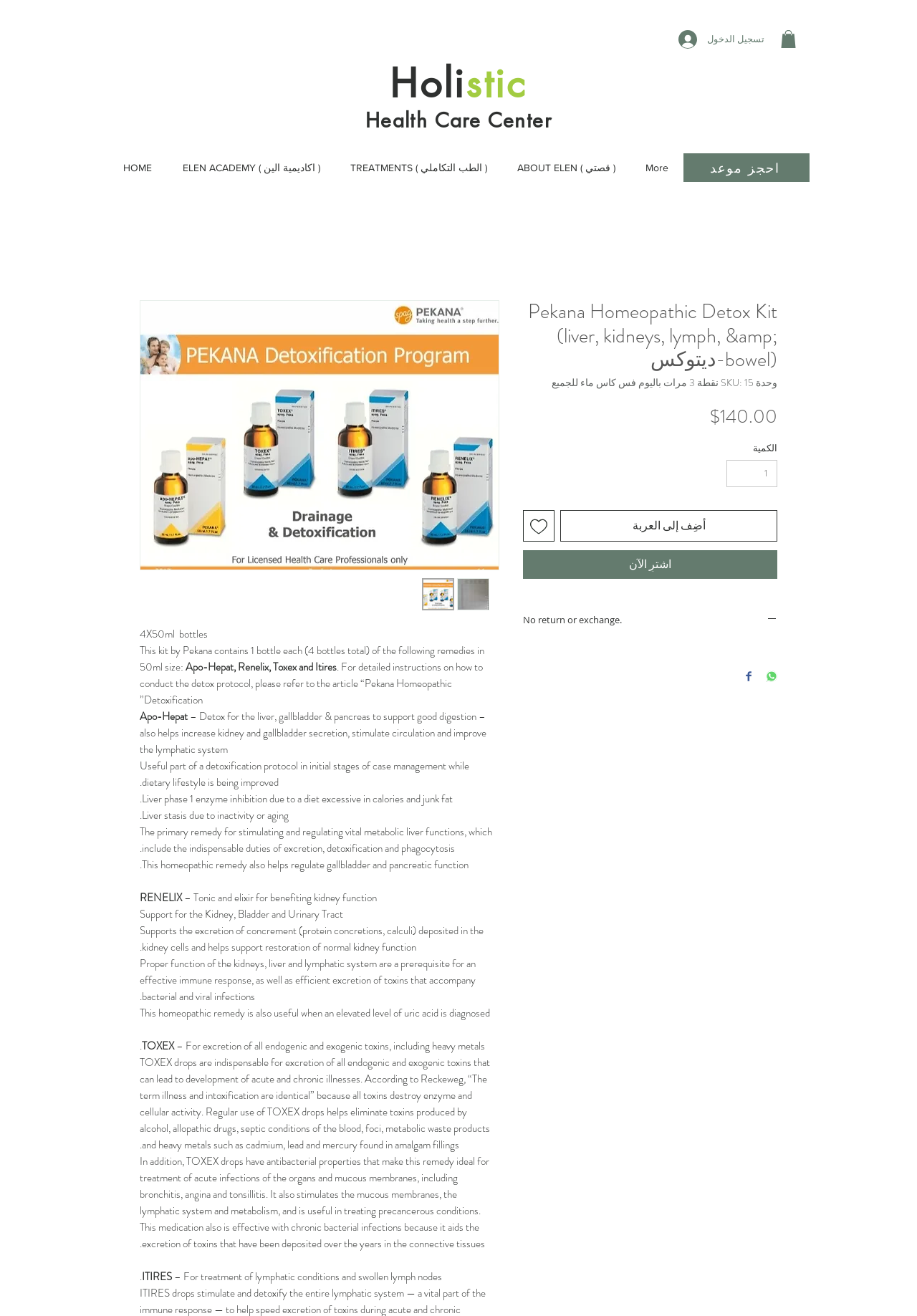Locate the bounding box coordinates of the UI element described by: "TREATMENTS ( الطب التكاملي )". The bounding box coordinates should consist of four float numbers between 0 and 1, i.e., [left, top, right, bottom].

[0.366, 0.116, 0.548, 0.139]